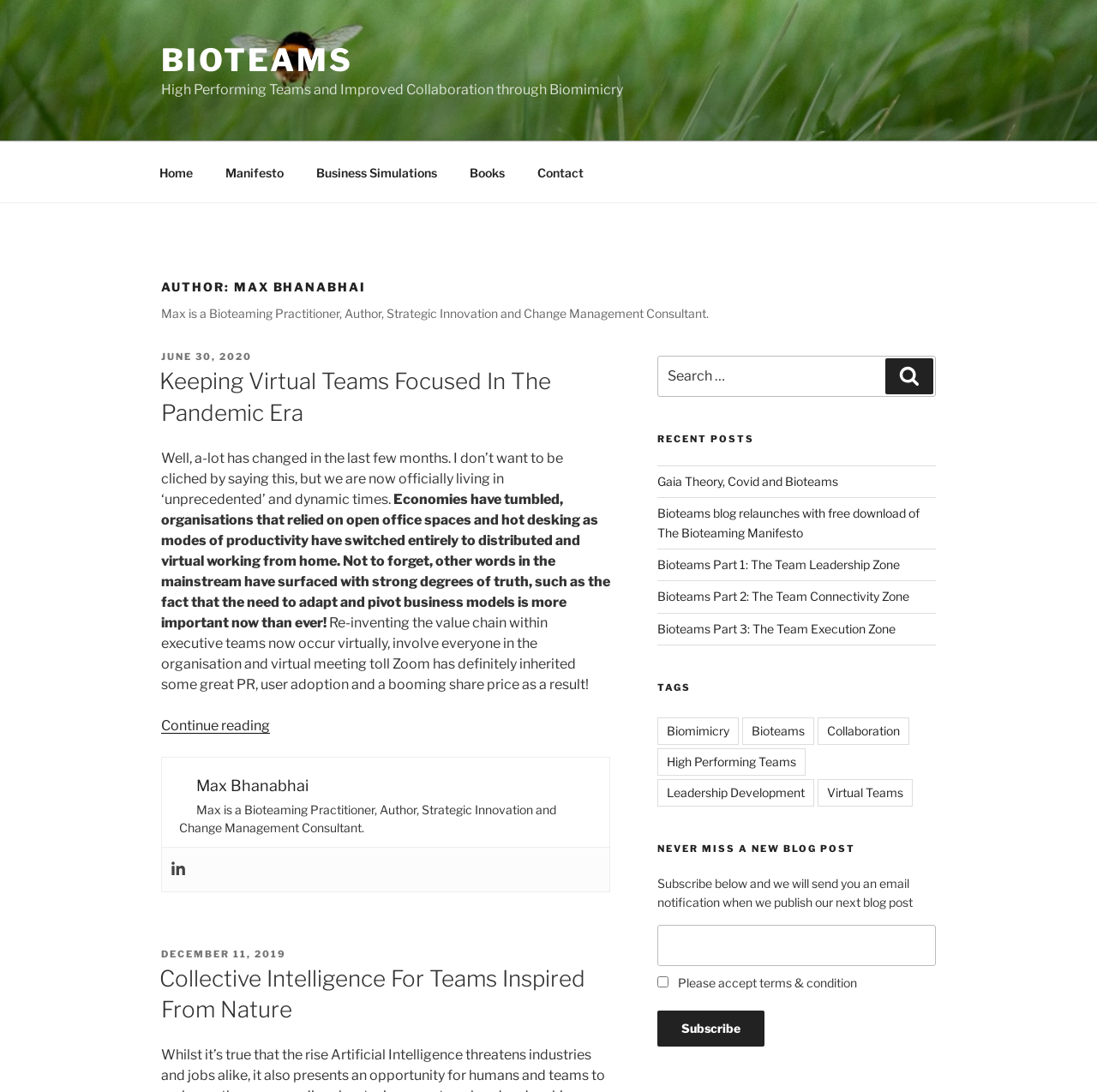Illustrate the webpage's structure and main components comprehensively.

This webpage is about Max Bhanabhai, a bioteaming practitioner, author, and strategic innovation and change management consultant. At the top, there is a navigation menu with links to "Home", "Manifesto", "Business Simulations", "Books", and "Contact". Below the navigation menu, there is a heading that reads "AUTHOR: MAX BHANABHAI" followed by a brief description of Max's profession.

The main content of the webpage is an article titled "Keeping Virtual Teams Focused In The Pandemic Era". The article discusses the challenges of virtual teams during the pandemic and the need for adaptation and pivoting business models. There are several paragraphs of text, and at the end of the article, there is a link to continue reading.

To the right of the article, there is a search bar with a search button. Below the search bar, there are headings for "RECENT POSTS" and "TAGS". The "RECENT POSTS" section lists several links to recent blog posts, and the "TAGS" section lists several links to tags such as "Biomimicry", "Bioteams", and "Virtual Teams".

Further down the page, there is a section titled "NEVER MISS A NEW BLOG POST" where users can subscribe to receive email notifications when new blog posts are published. This section includes a text box, a checkbox, and a button to subscribe.

Throughout the webpage, there are several links to other articles and blog posts, as well as a link to Max's profile at the bottom of the page.